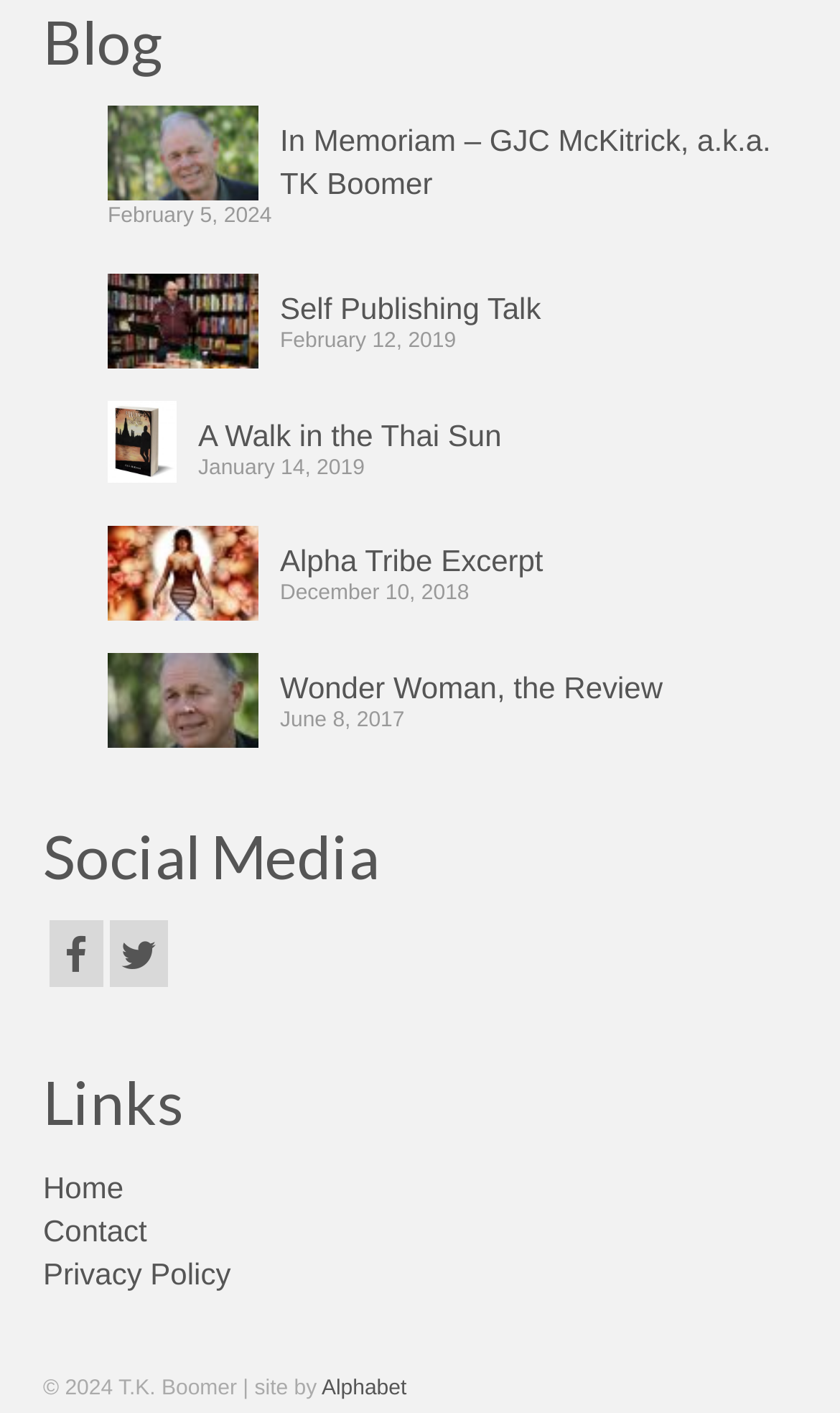Find the bounding box coordinates of the clickable area required to complete the following action: "visit In Memoriam – GJC McKitrick, a.k.a. TK Boomer".

[0.128, 0.075, 0.949, 0.146]